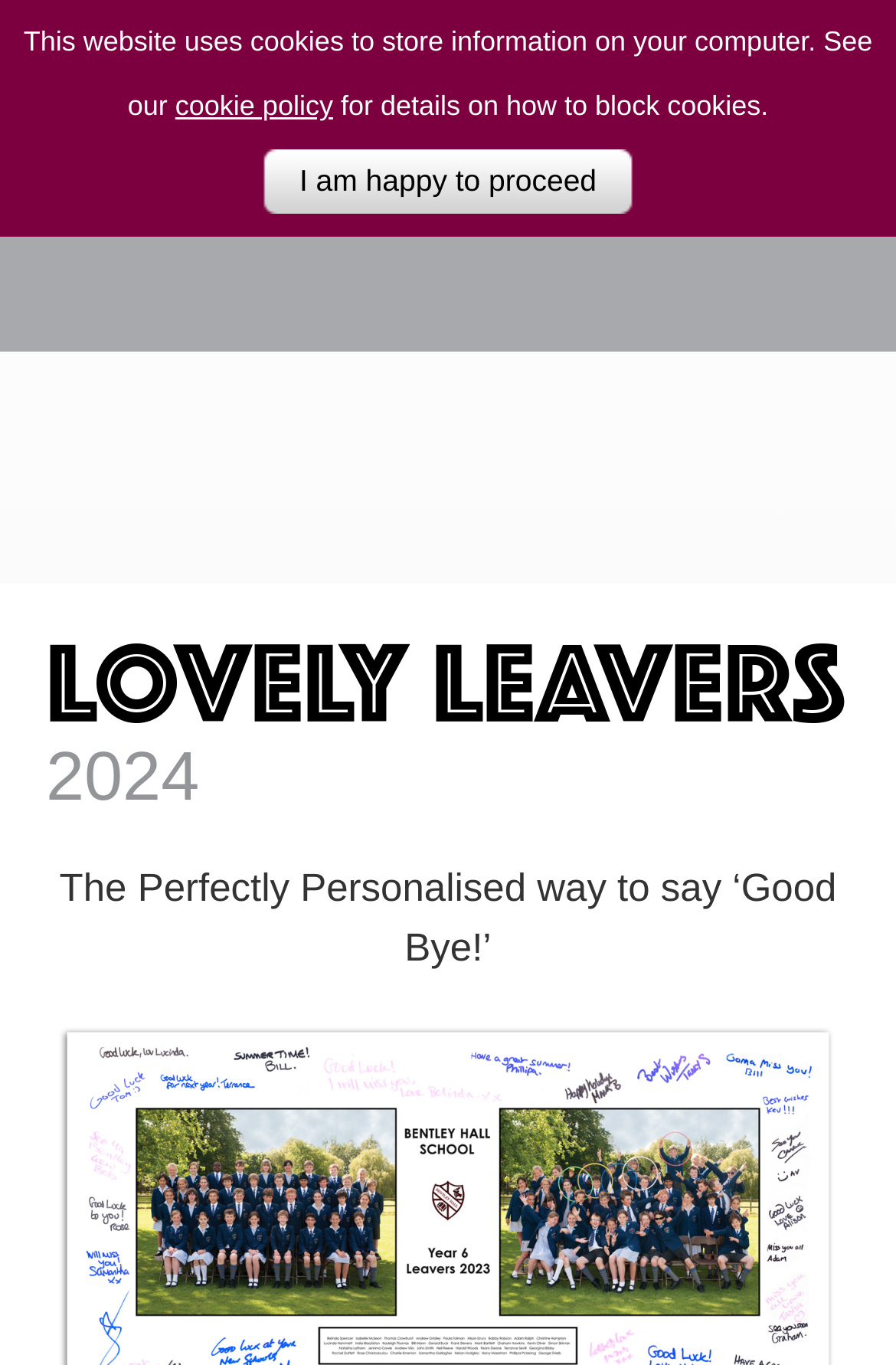What is the logo of the website?
Use the image to answer the question with a single word or phrase.

Bentley Photo Logo